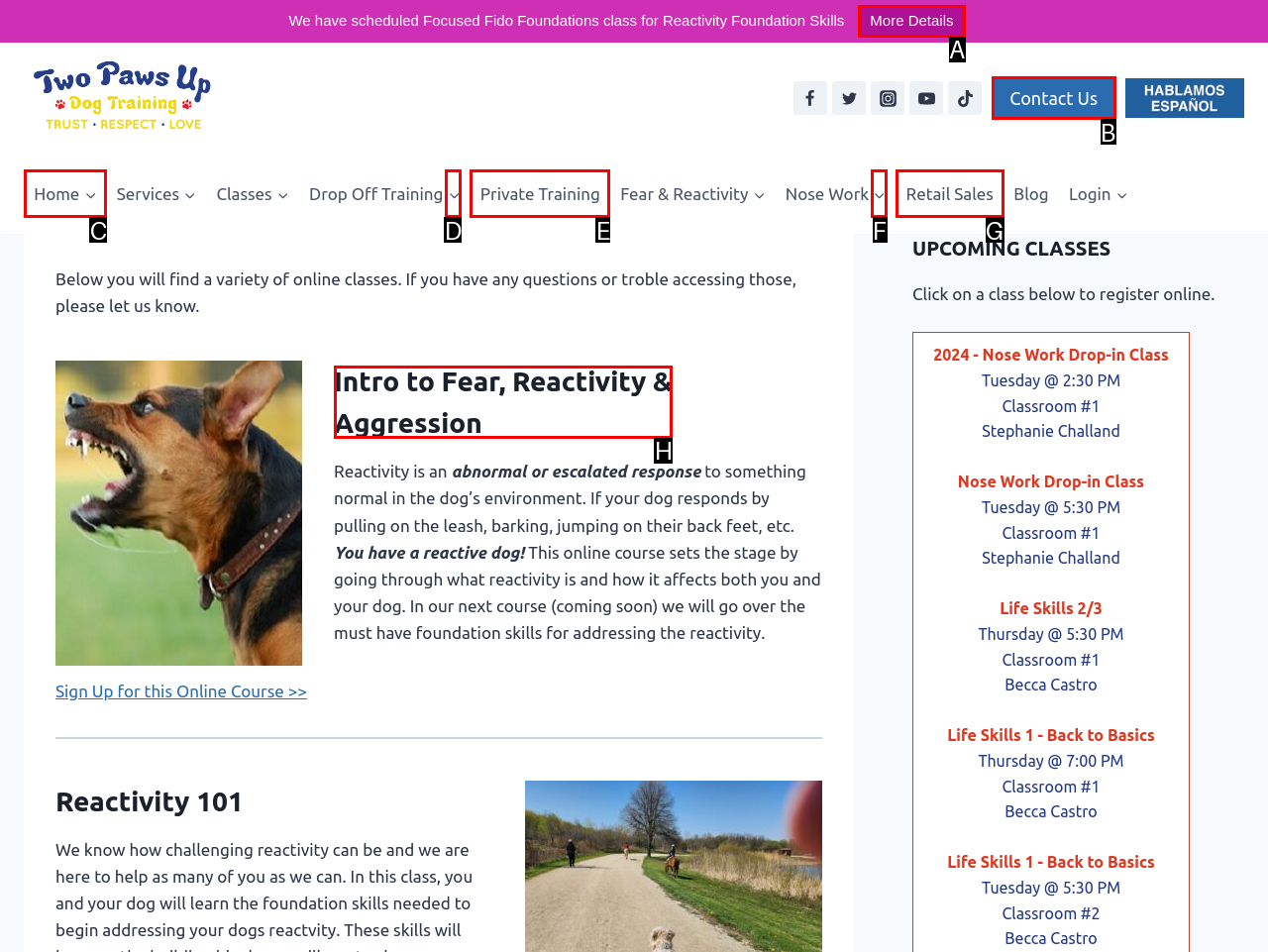Choose the HTML element to click for this instruction: Click on the 'More Details' link Answer with the letter of the correct choice from the given options.

A